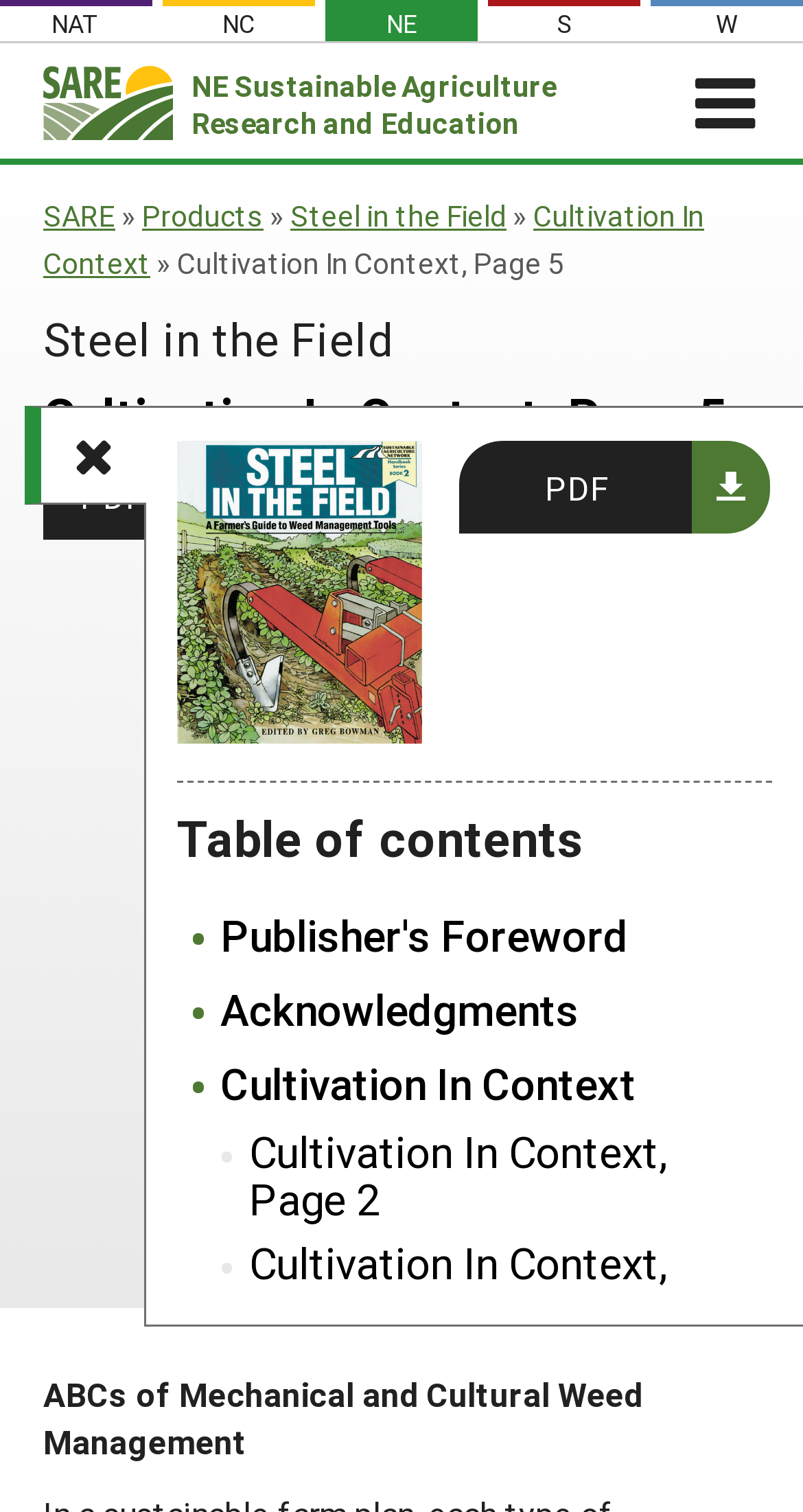What is the title of the current page?
Answer the question with a thorough and detailed explanation.

I looked at the breadcrumbs at the top of the page, which show the navigation path. The last item in the breadcrumbs is 'Cultivation In Context, Page 5', which indicates that this is the title of the current page.